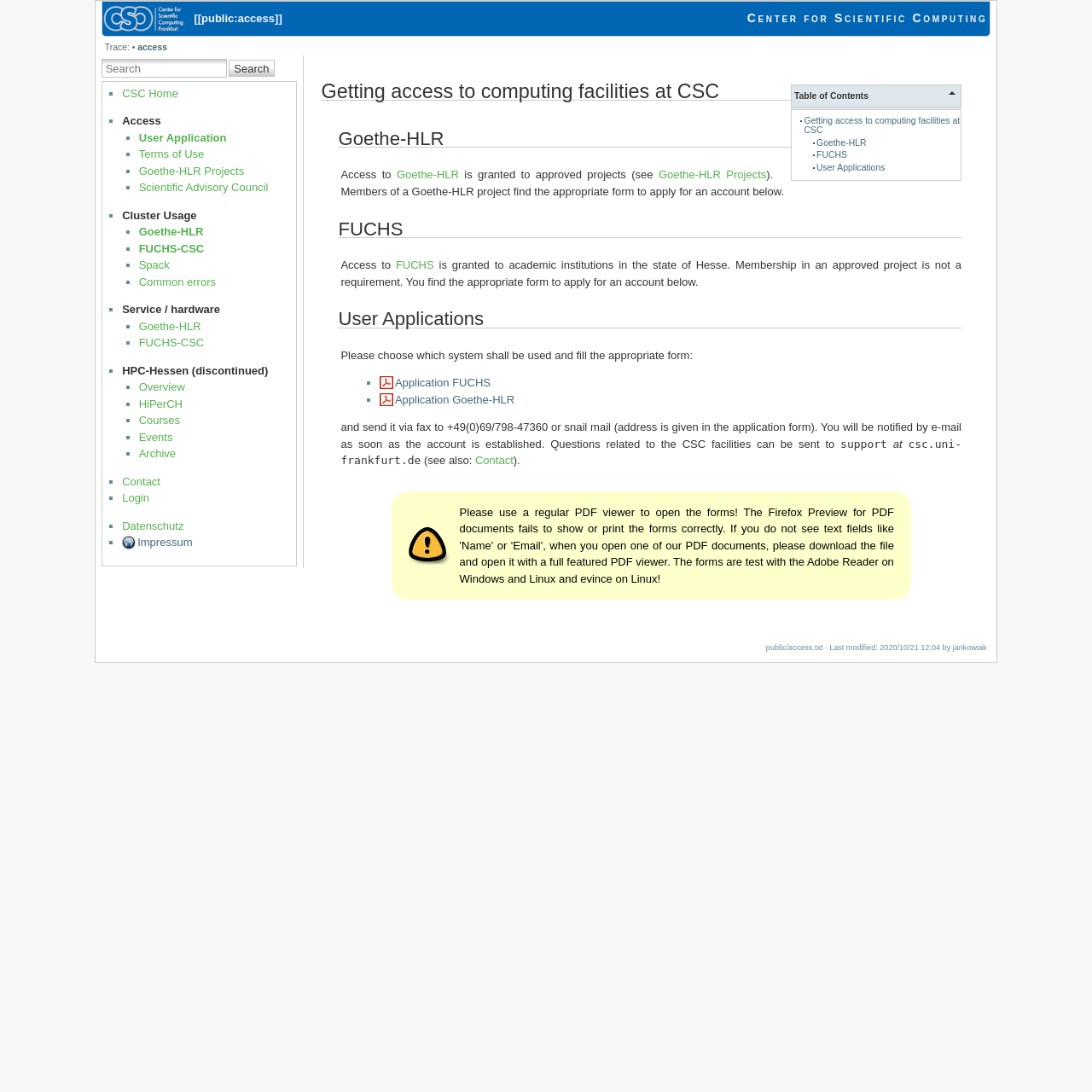Give a one-word or short-phrase answer to the following question: 
How many links are there in the table of contents?

4